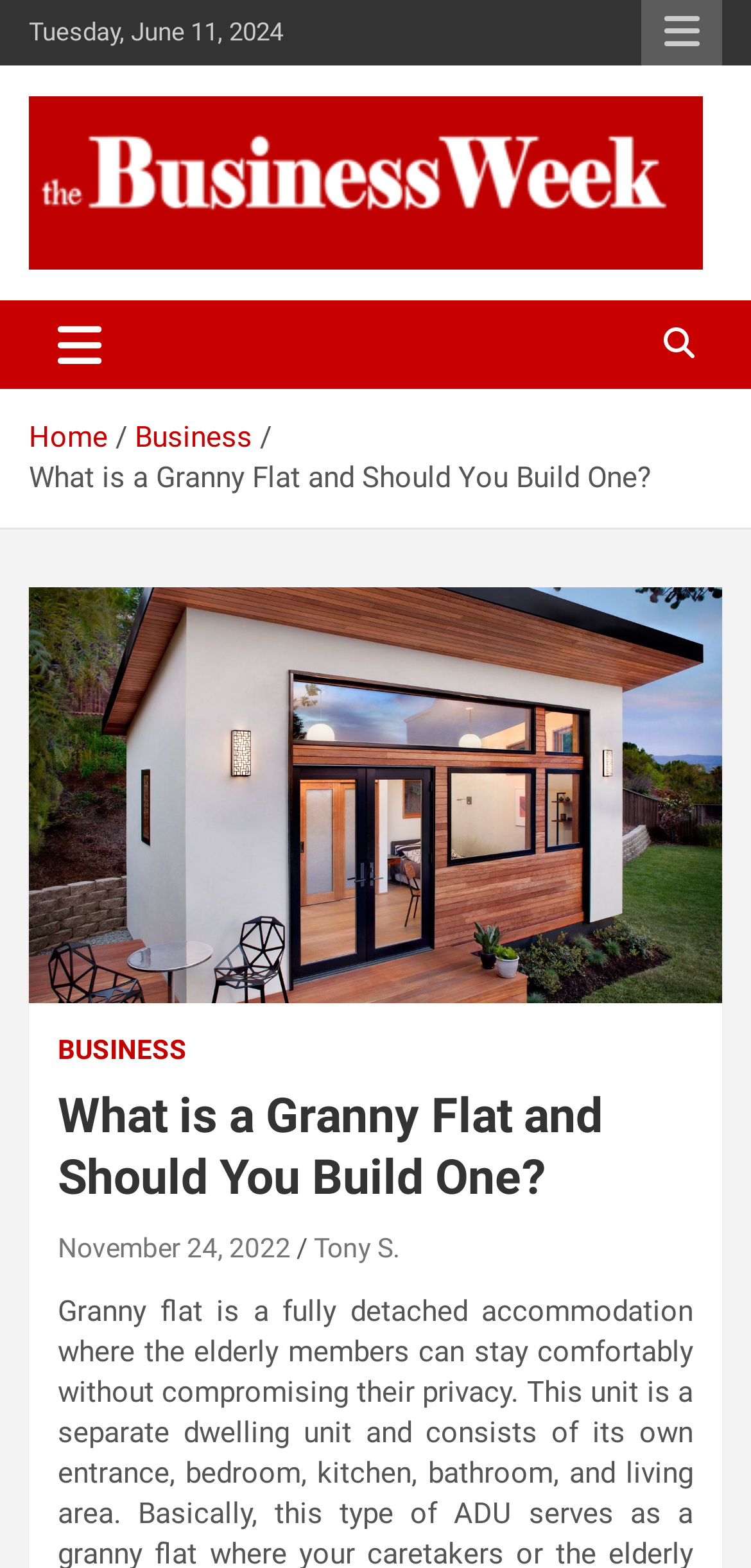Bounding box coordinates must be specified in the format (top-left x, top-left y, bottom-right x, bottom-right y). All values should be floating point numbers between 0 and 1. What are the bounding box coordinates of the UI element described as: Tony S.

[0.418, 0.786, 0.533, 0.805]